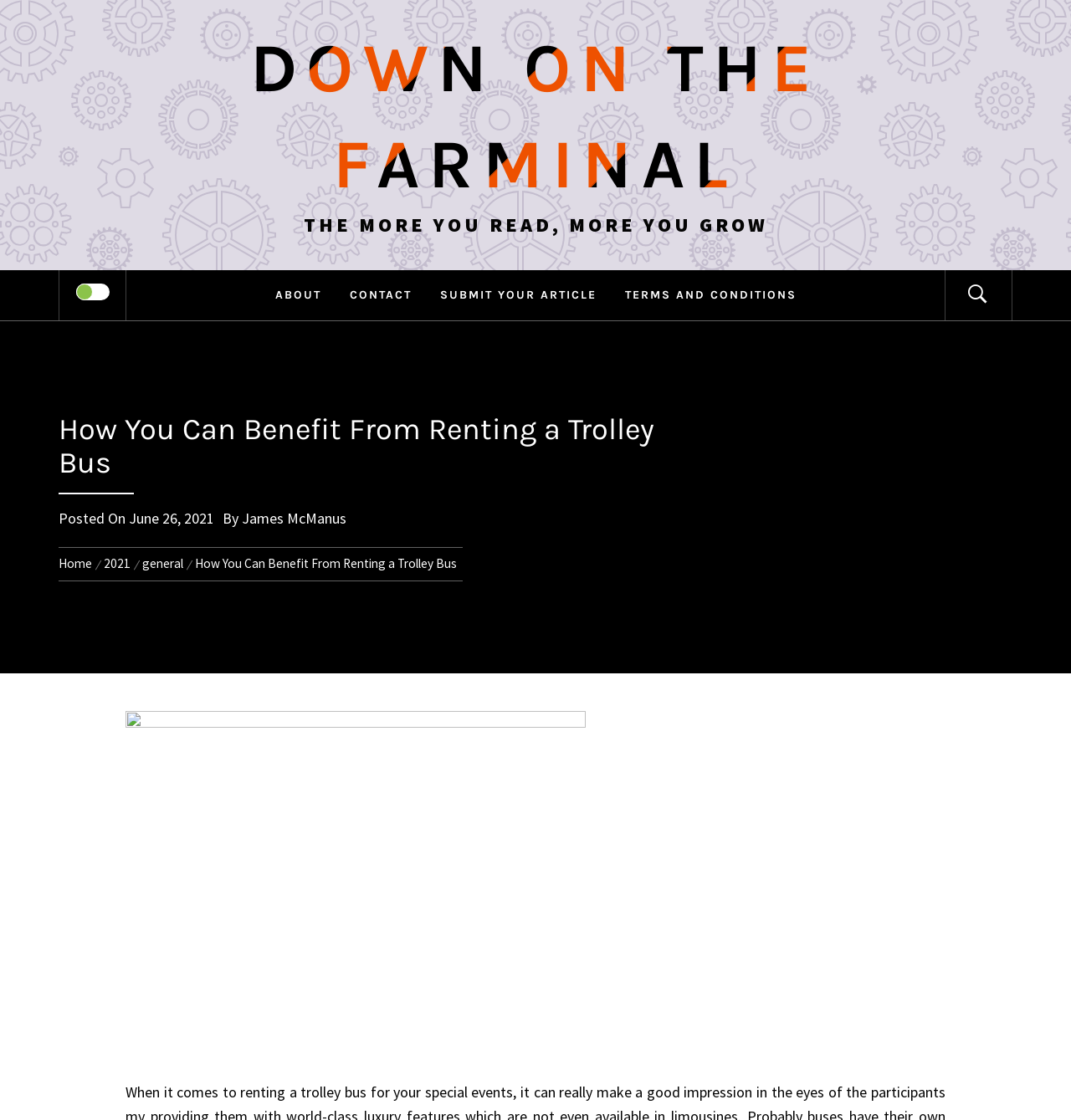Observe the image and answer the following question in detail: What is the topic of the article?

I determined the topic of the article by looking at the heading element with the text 'How You Can Benefit From Renting a Trolley Bus' which is likely to be the topic of the article.